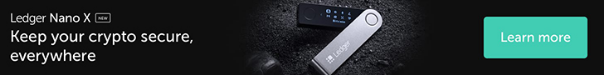Give a one-word or phrase response to the following question: What is the color of the background in the image?

Dark